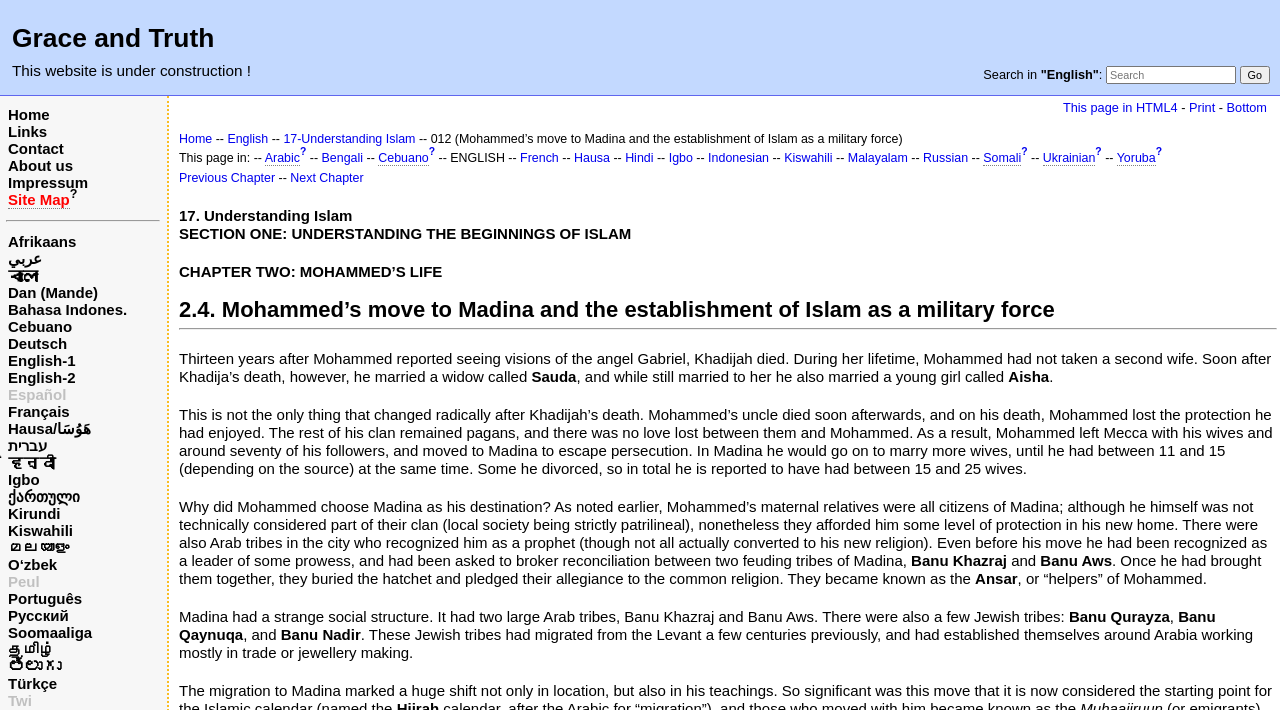Highlight the bounding box coordinates of the element you need to click to perform the following instruction: "Select Arabic language."

[0.207, 0.213, 0.234, 0.234]